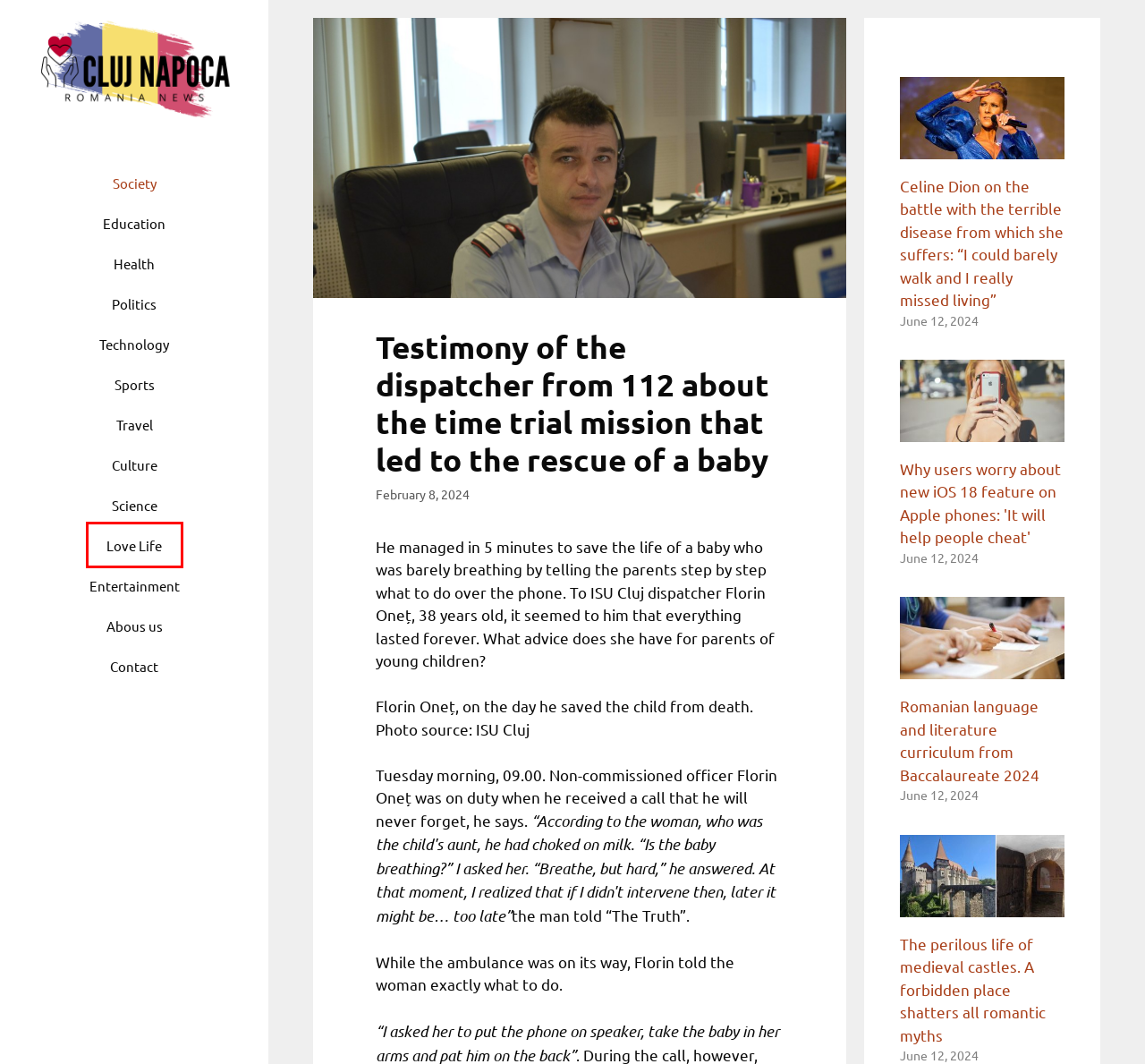You are presented with a screenshot of a webpage containing a red bounding box around an element. Determine which webpage description best describes the new webpage after clicking on the highlighted element. Here are the candidates:
A. Society - Cluj-Napoca.XYZ
B. Contact - Cluj-Napoca.XYZ
C. Entertainment - Cluj-Napoca.XYZ
D. Why users worry about new iOS 18 feature on Apple phones: 'It will help people cheat'
E. Travel - Cluj-Napoca.XYZ
F. Science - Cluj-Napoca.XYZ
G. Love Life - Cluj-Napoca.XYZ
H. Culture - Cluj-Napoca.XYZ

G